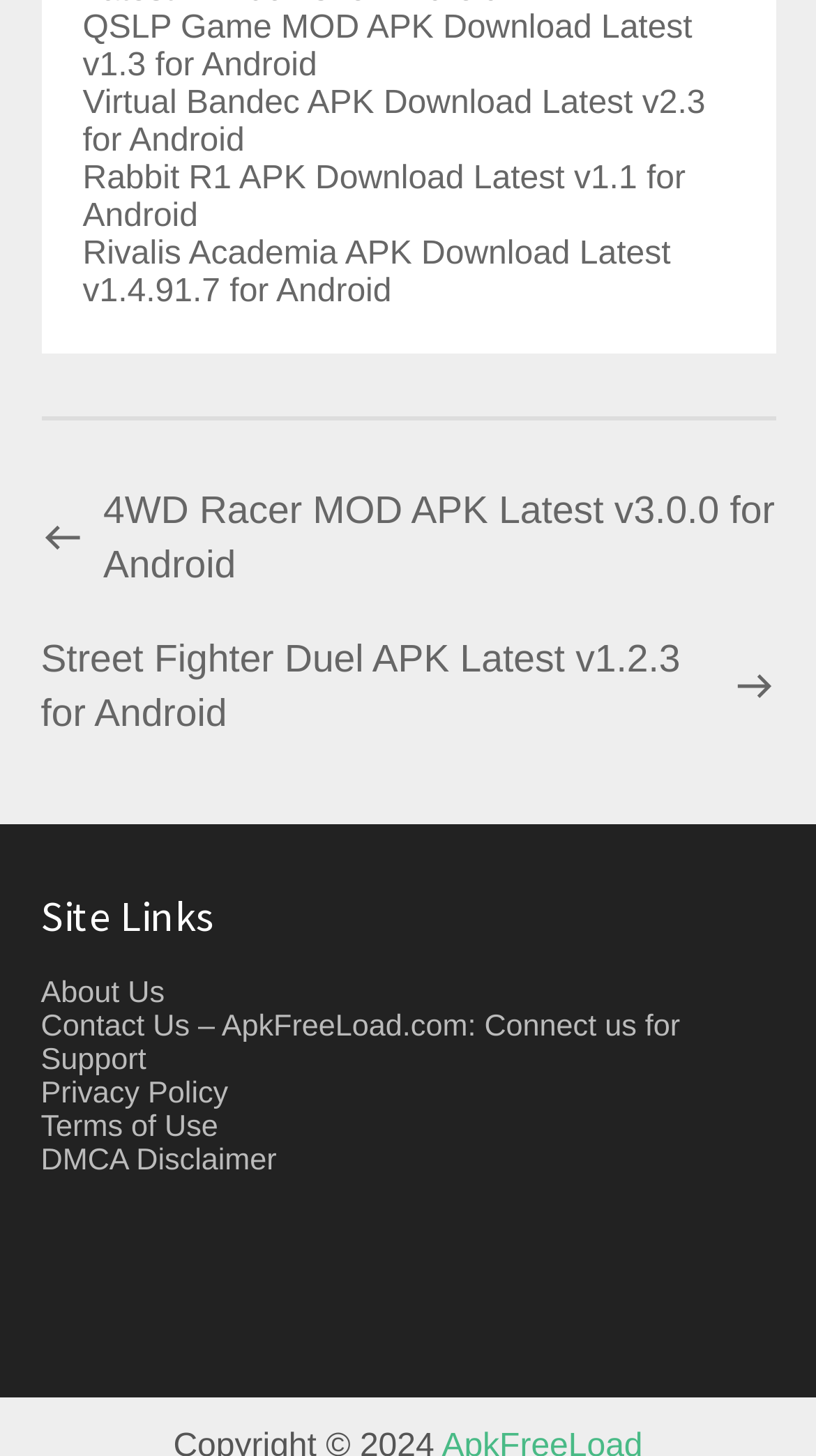Identify the bounding box coordinates of the area that should be clicked in order to complete the given instruction: "go to home page". The bounding box coordinates should be four float numbers between 0 and 1, i.e., [left, top, right, bottom].

None